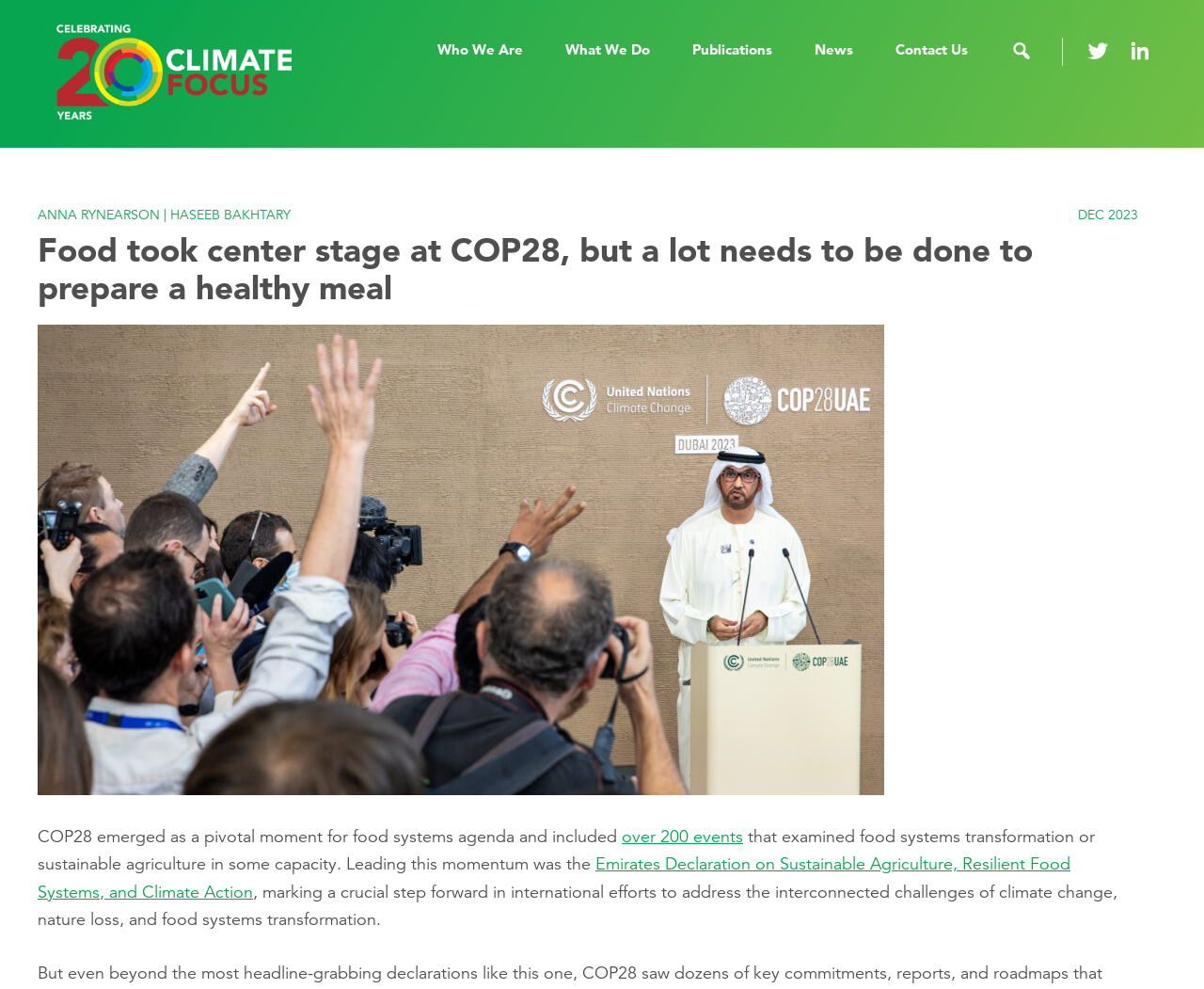Please provide the bounding box coordinates for the element that needs to be clicked to perform the instruction: "read about Who We Are". The coordinates must consist of four float numbers between 0 and 1, formatted as [left, top, right, bottom].

[0.348, 0.038, 0.45, 0.062]